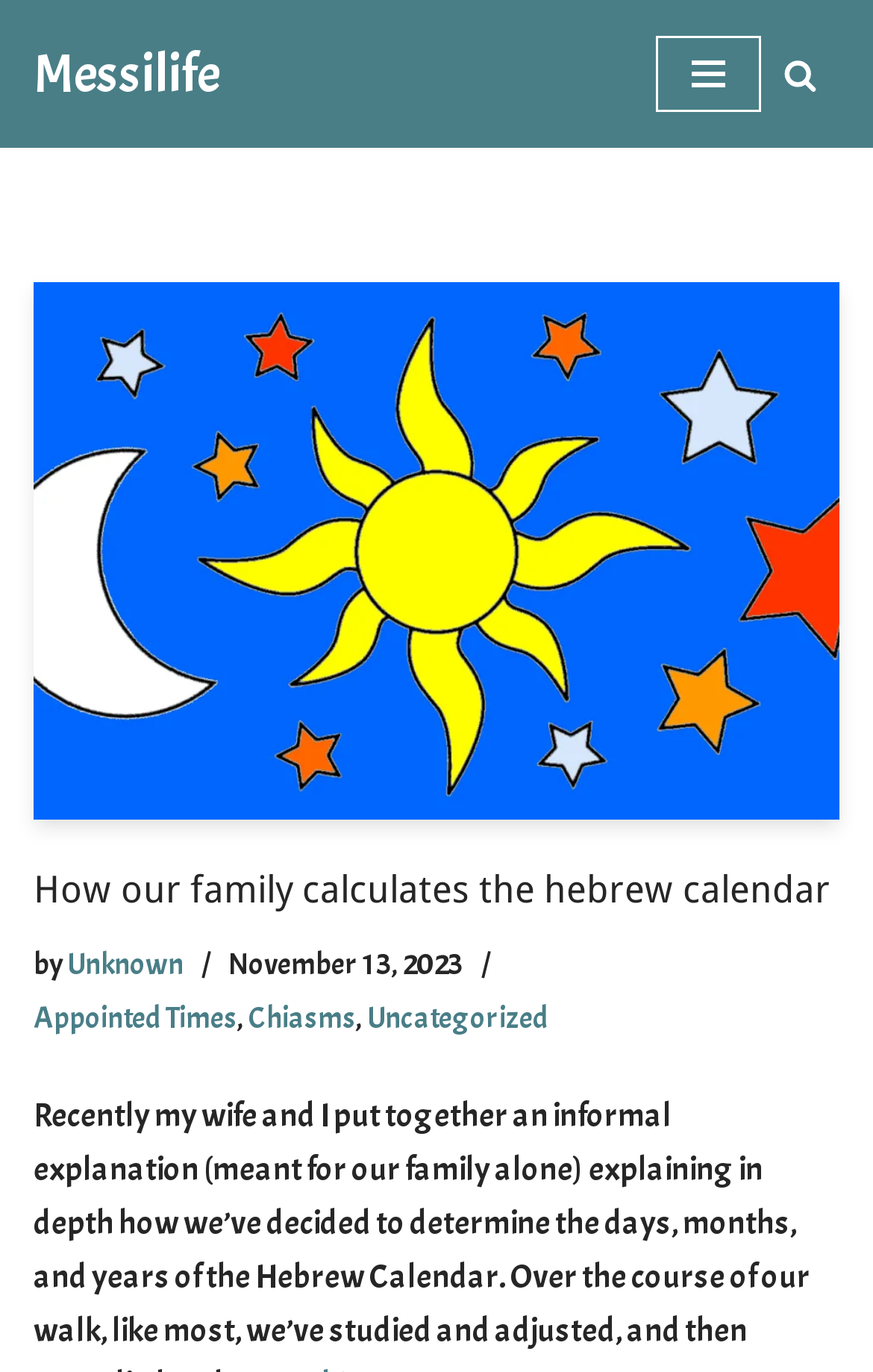Could you specify the bounding box coordinates for the clickable section to complete the following instruction: "Visit the Messilife homepage"?

[0.038, 0.023, 0.251, 0.086]